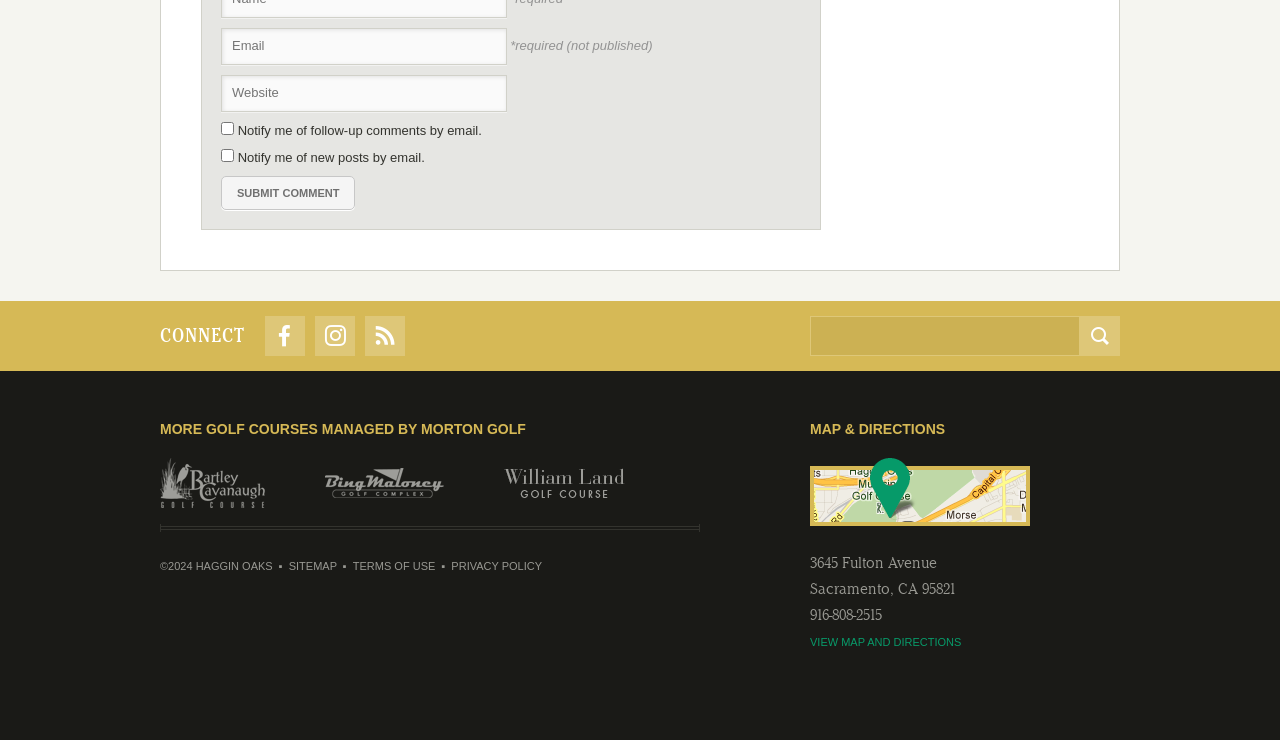Examine the image and give a thorough answer to the following question:
What is the address of the golf course?

The address of the golf course is mentioned in the 'MAP & DIRECTIONS' section, which provides information about the location of the course. The address is '3645 Fulton Avenue, Sacramento, CA 95821'.